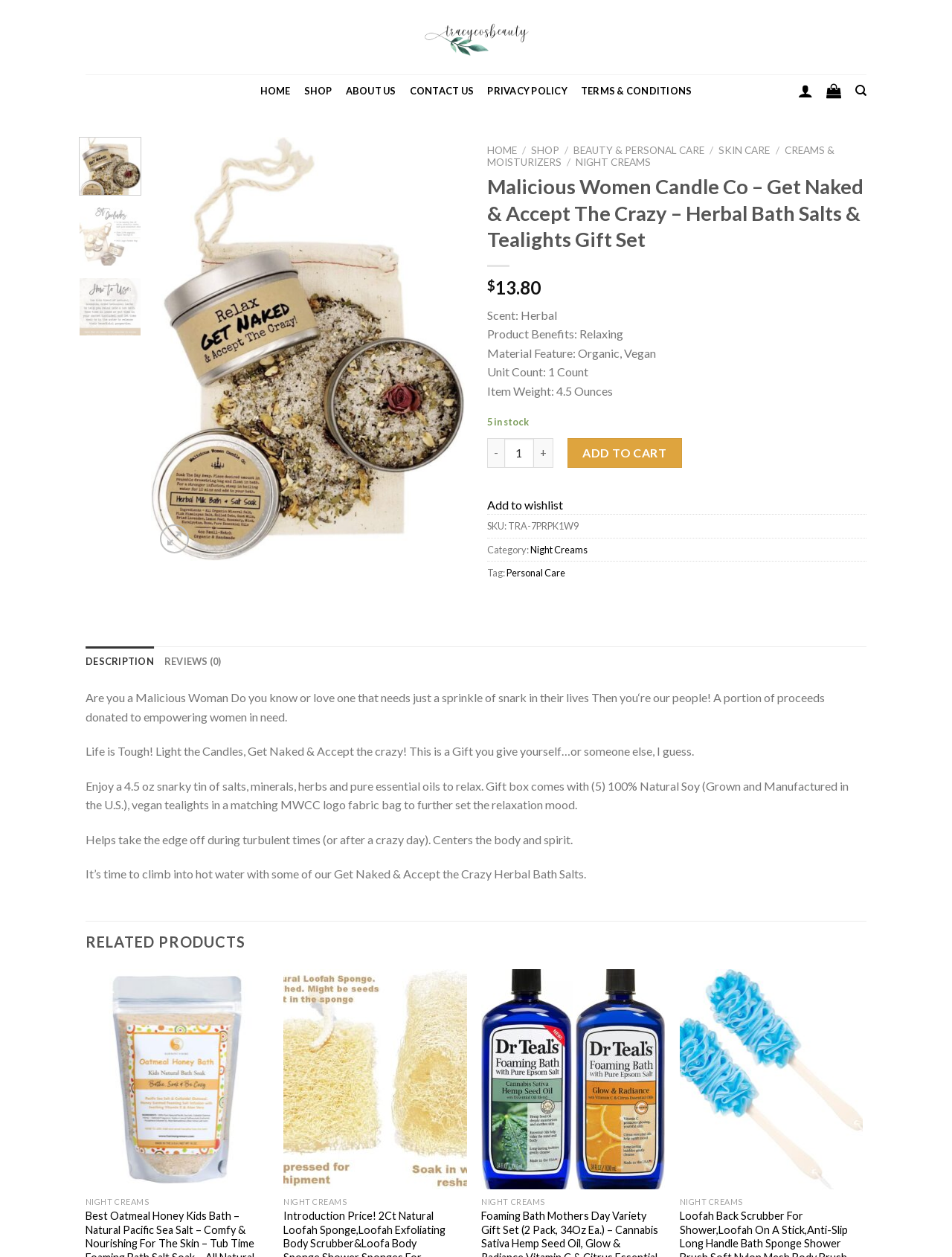Show the bounding box coordinates for the element that needs to be clicked to execute the following instruction: "Quick view related product". Provide the coordinates in the form of four float numbers between 0 and 1, i.e., [left, top, right, bottom].

[0.09, 0.947, 0.282, 0.967]